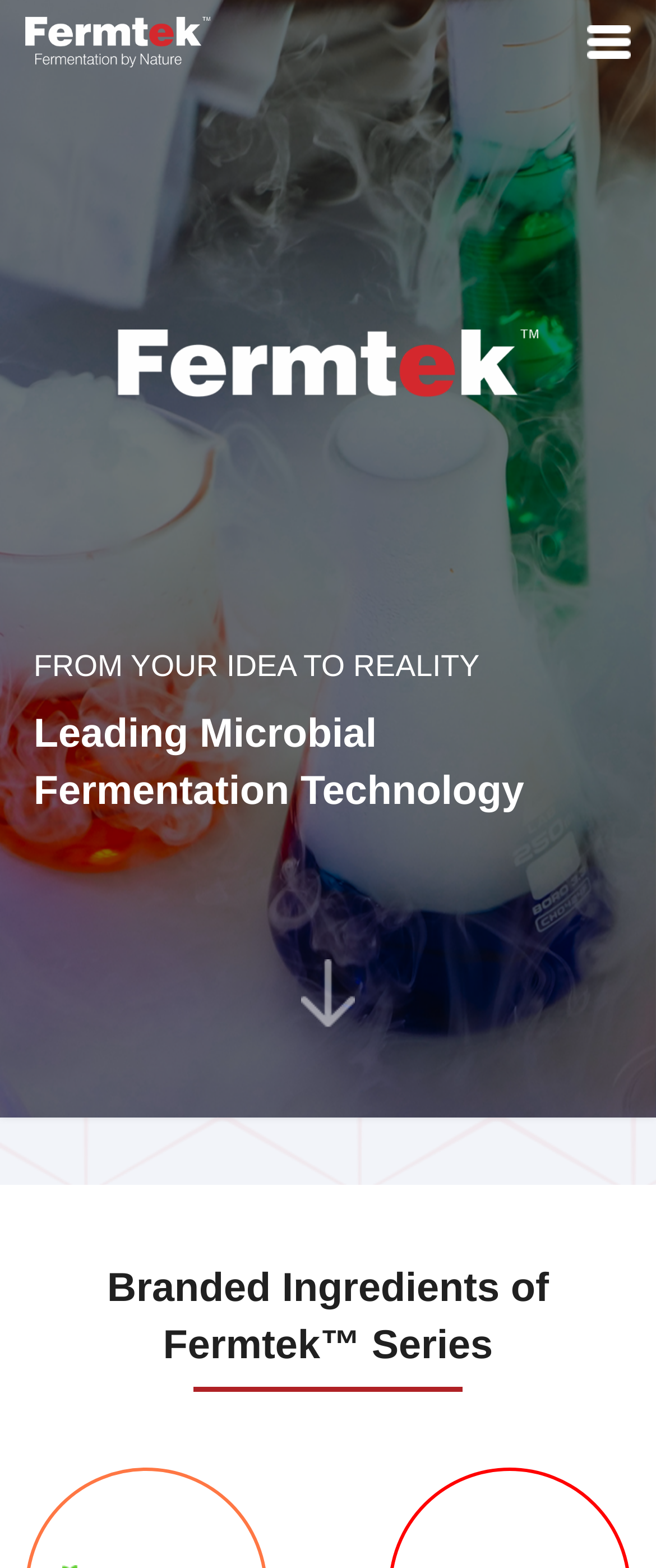Describe all the visual and textual components of the webpage comprehensively.

The webpage is about Fermtek, a company that provides fermentation technology and services. At the top left corner, there is a logo, which is an image linked to the company's website. On the top right corner, there is another image, also linked to the company's website.

Below the top section, there are three links, evenly spaced across the page, which seem to be navigation links. 

In the middle section of the page, there is a large image that spans about two-thirds of the page width. Above this image, there are three lines of text: "FROM YOUR IDEA TO REALITY", "Leading Microbial", and "Fermentation Technology". These lines of text are repeated below the image, but with a smaller font size.

To the left of the large image, there are three sections of text and images. The first section has an image, the text "40+", and a label "Technical Staff". The second section has an image, the text "10+", and a label "Years of Fermentation Experience". The third section has an image, the text "50+", and a label "Patents of Invention".

To the right of the large image, there are two sections of text and images. The first section has an image and a label "Manufacturing Locations". The second section has an image and no label.

At the bottom of the page, there is a section with two lines of text: "Branded Ingredients of" and "Fermtek™ Series".